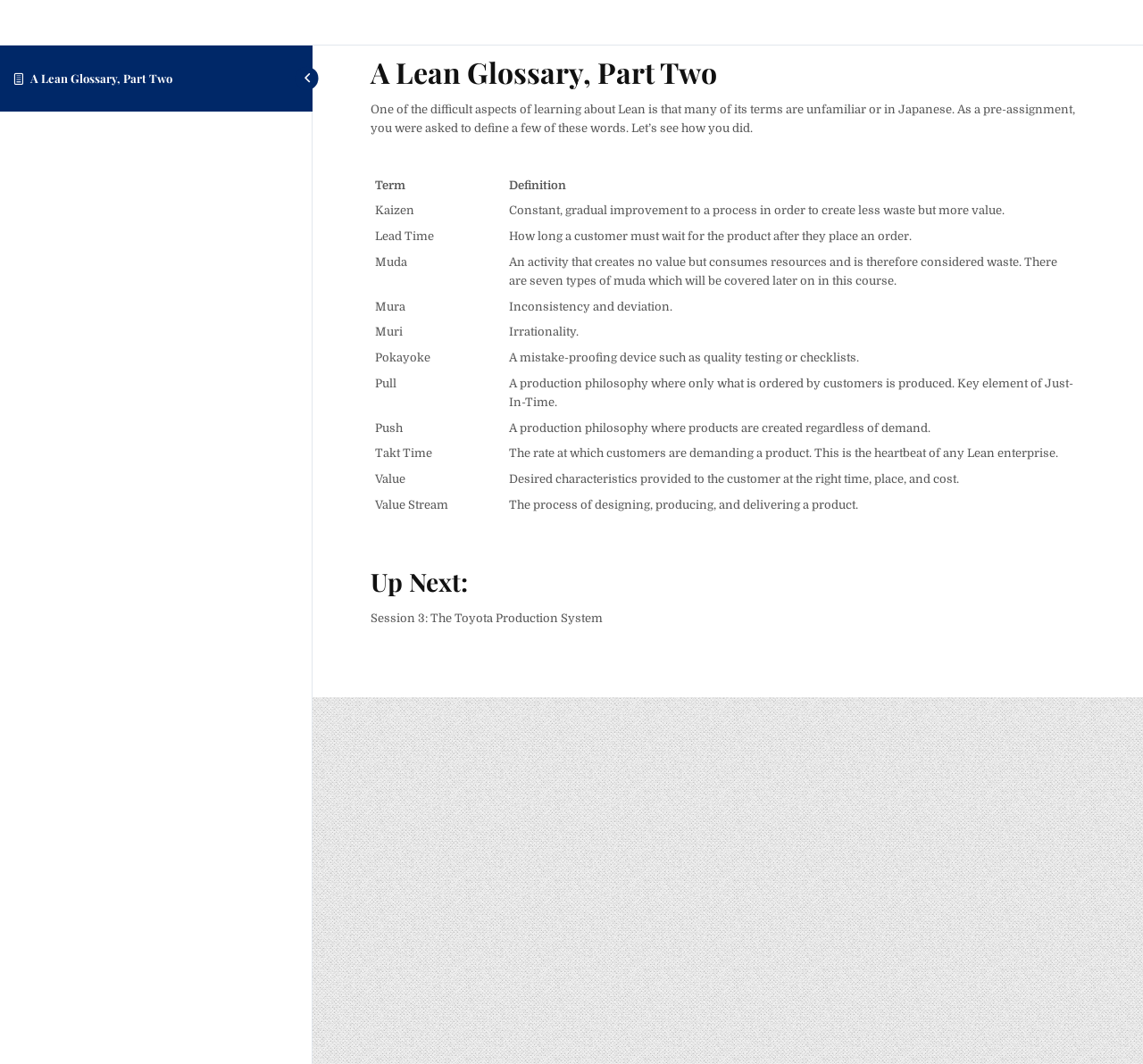Identify the first-level heading on the webpage and generate its text content.

A Lean Glossary, Part Two